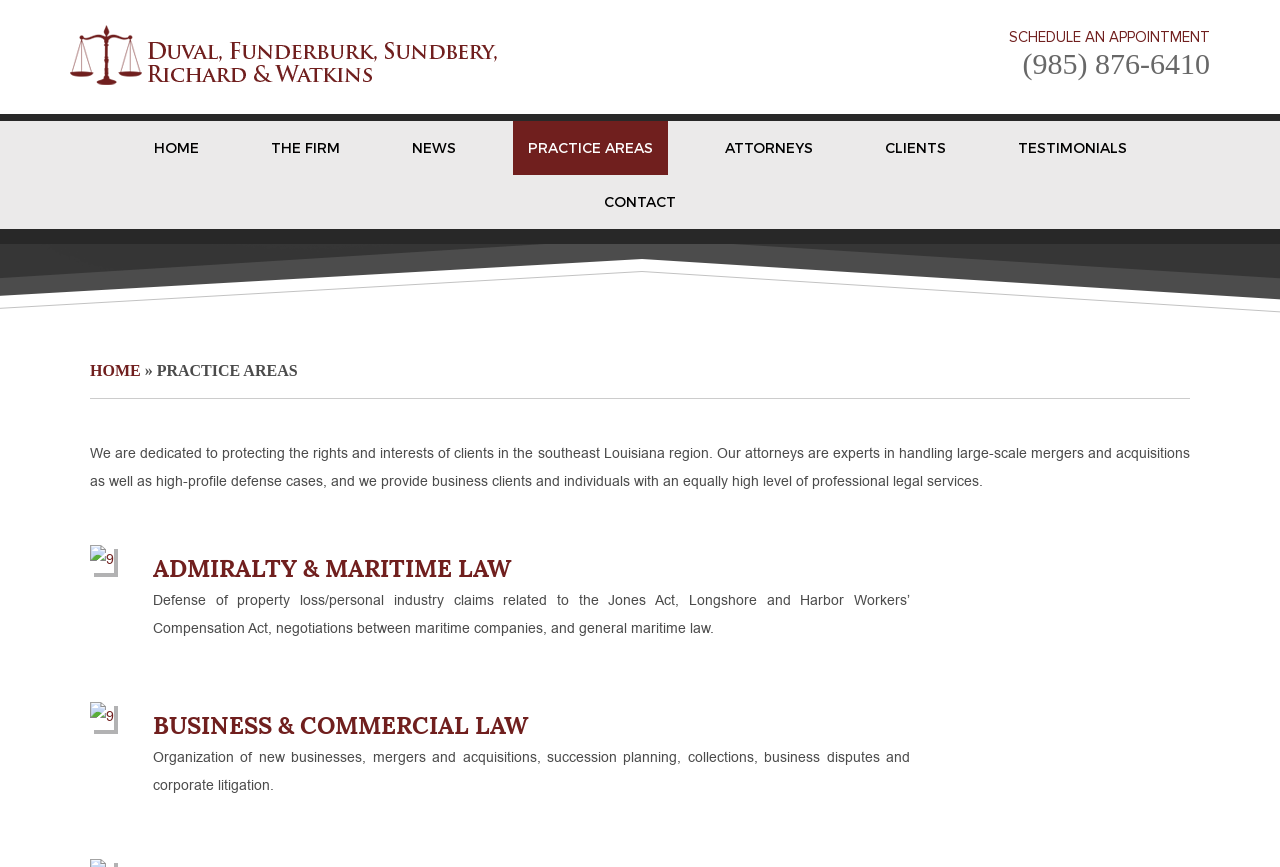What is the phone number to schedule an appointment?
Give a detailed explanation using the information visible in the image.

I found the phone number by looking at the top-right corner of the webpage, where it says 'SCHEDULE AN APPOINTMENT' and '(985) 876-6410' next to it.